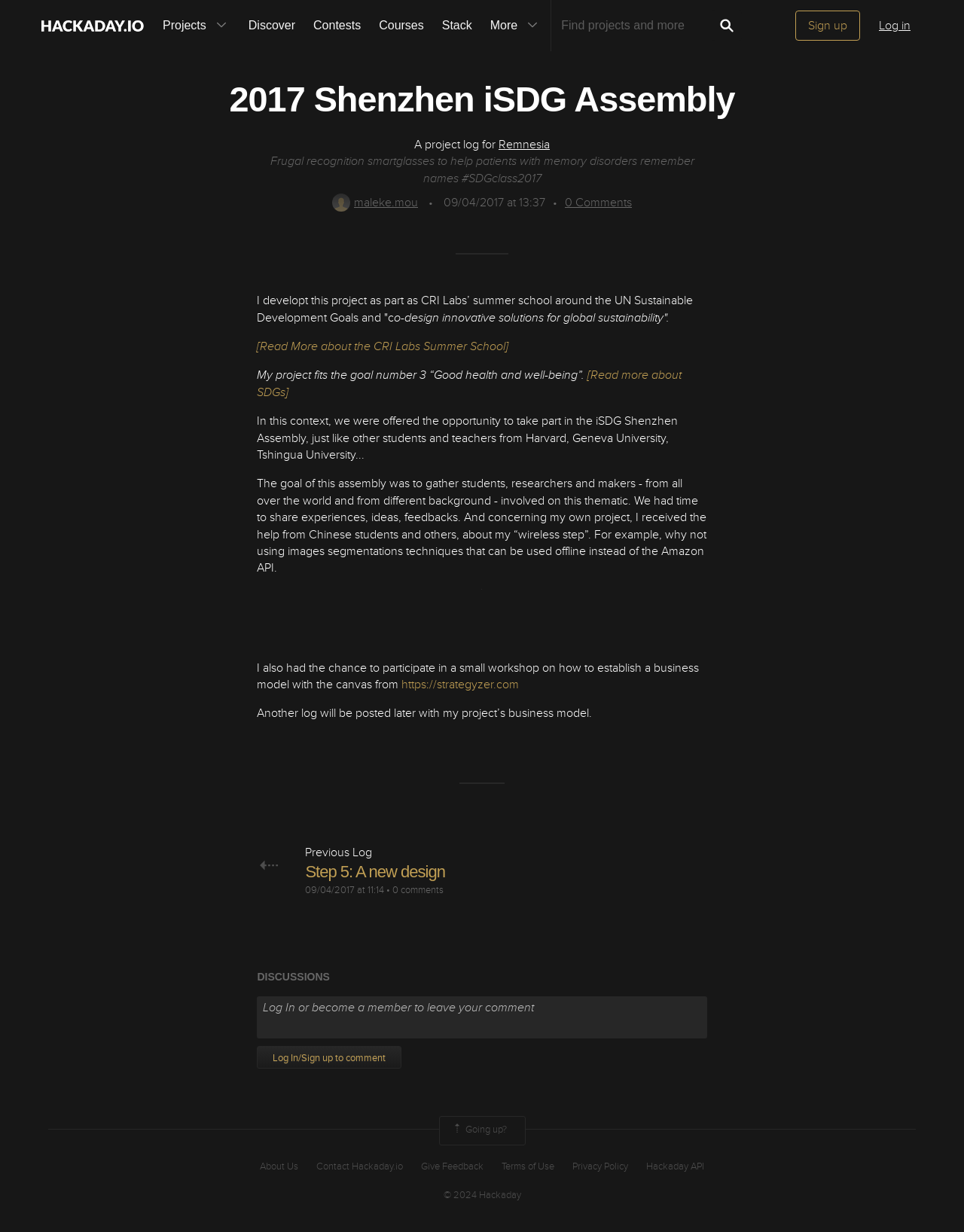What is the name of the project log?
Based on the image content, provide your answer in one word or a short phrase.

2017 Shenzhen iSDG Assembly